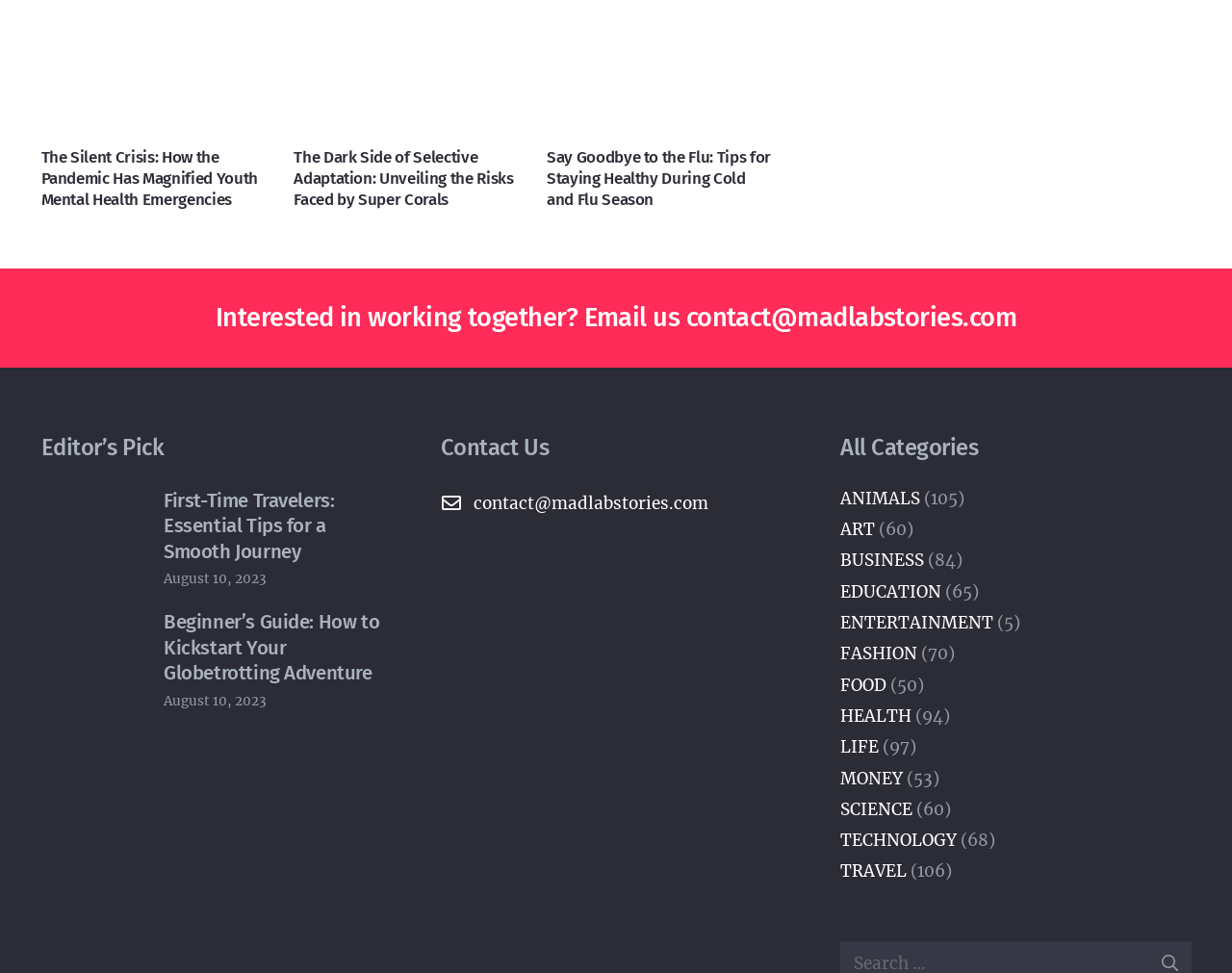Identify the bounding box coordinates for the UI element described as follows: "contact@madlabstories.com". Ensure the coordinates are four float numbers between 0 and 1, formatted as [left, top, right, bottom].

[0.557, 0.311, 0.825, 0.342]